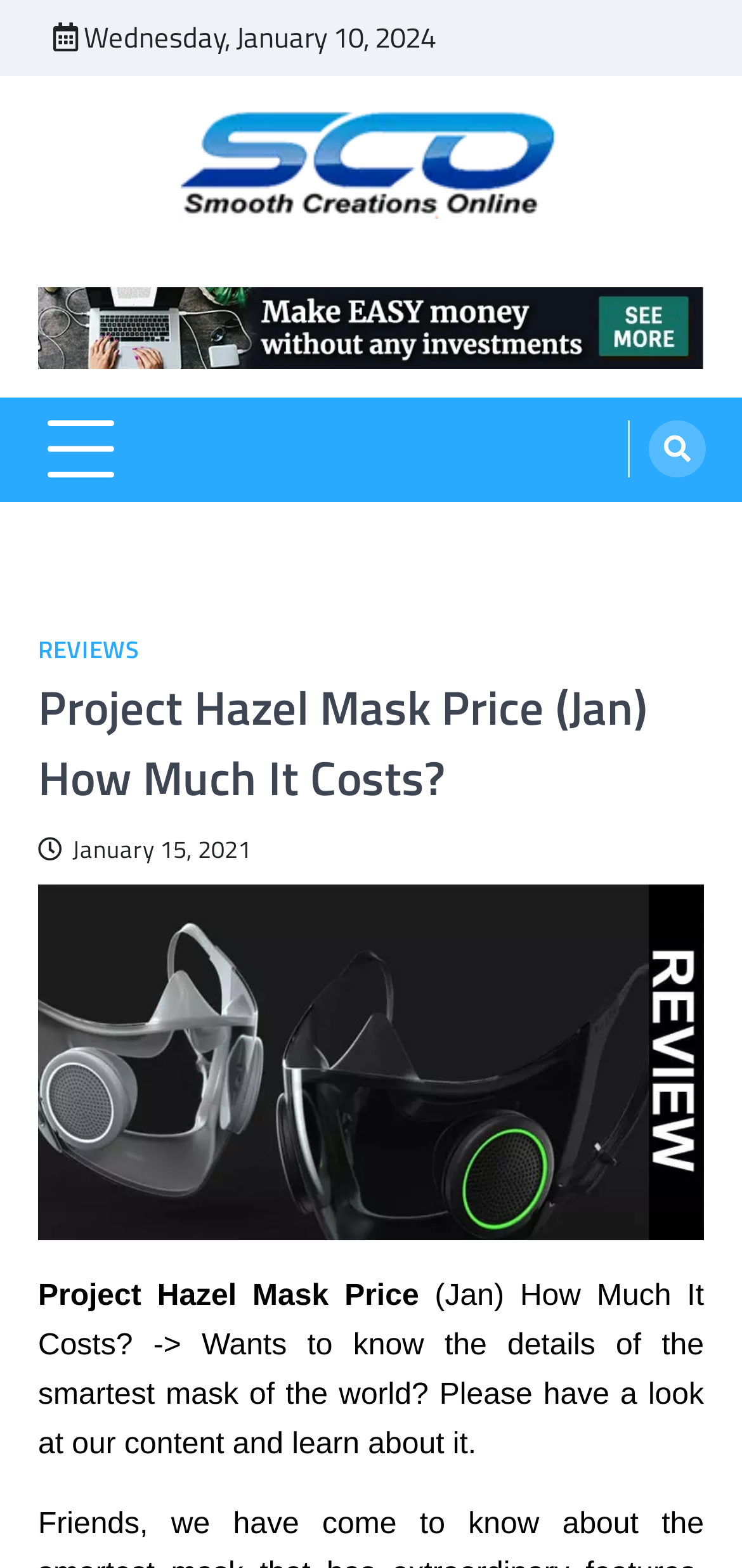Provide a brief response to the question using a single word or phrase: 
What is the purpose of the button on the webpage?

Expand